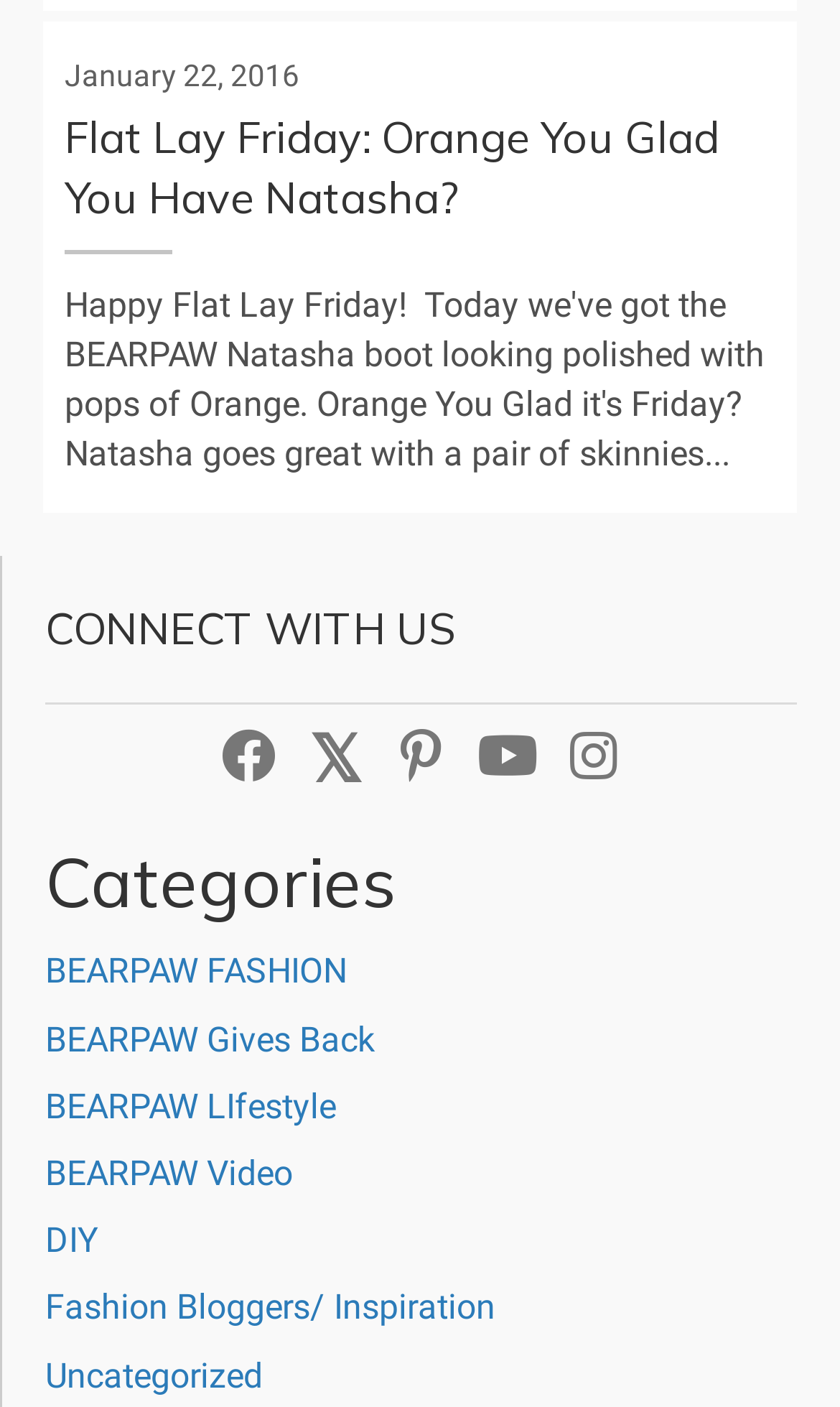Please identify the coordinates of the bounding box for the clickable region that will accomplish this instruction: "Visit the BEARPAW FASHION category".

[0.054, 0.676, 0.413, 0.705]